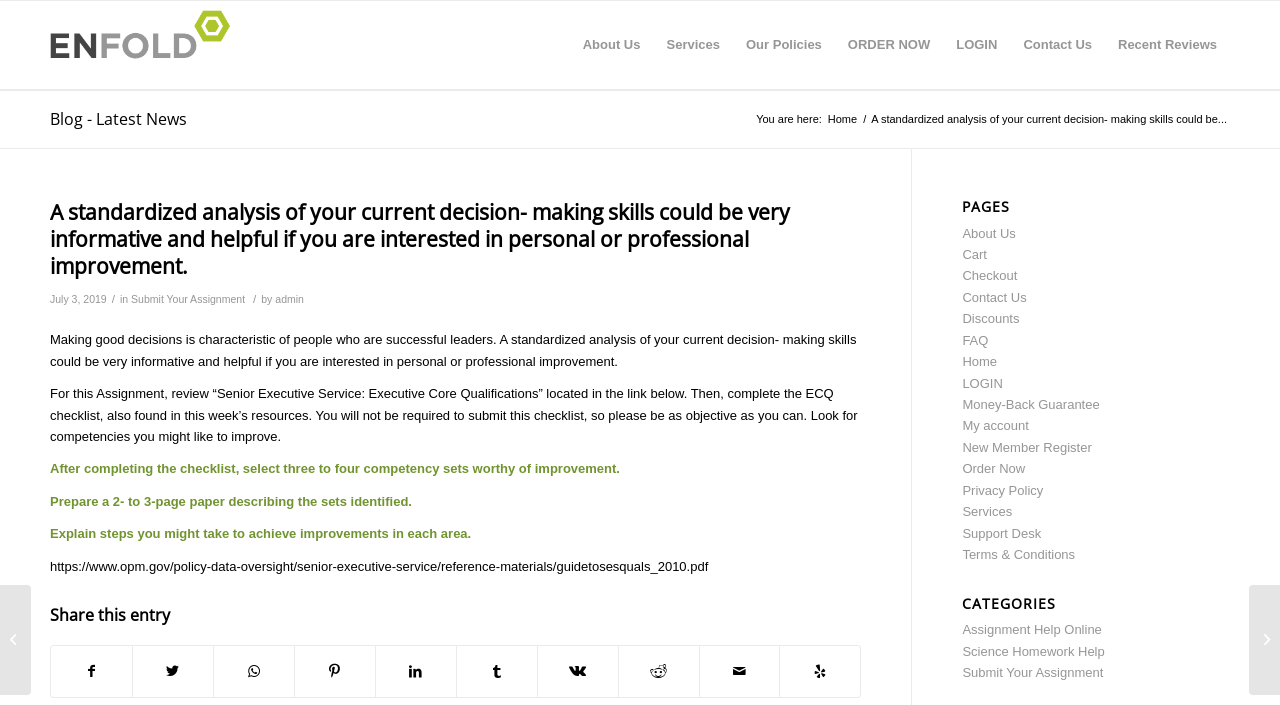Find the bounding box coordinates of the element I should click to carry out the following instruction: "Read the blog".

[0.039, 0.153, 0.146, 0.184]